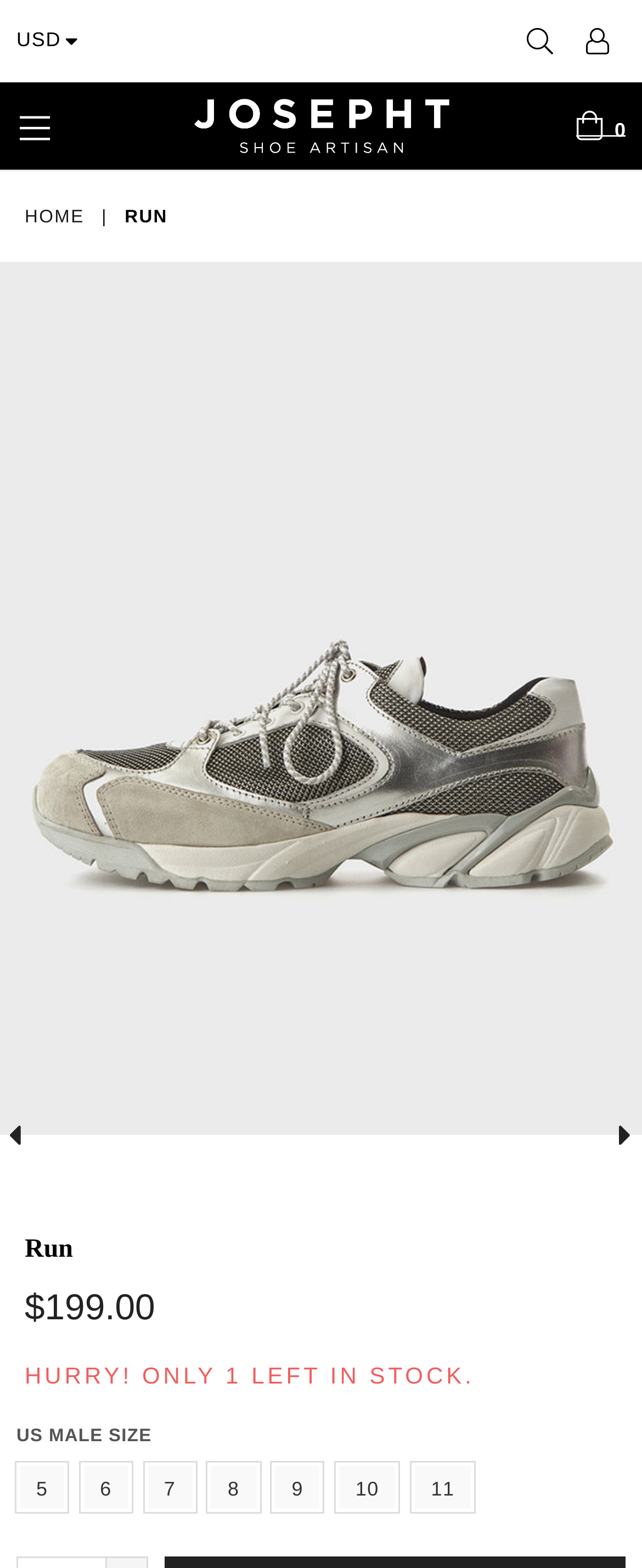Construct a comprehensive caption that outlines the webpage's structure and content.

This webpage appears to be a product page for a pair of black penny loafers. At the top, there is a currency indicator "USD" on the left, and a button with an icon on the right. Below this, there is a logo of the brand "JOSEPHT" in the center, with a button to expand or collapse on the left and a cart icon with a "0" on the right.

Underneath the logo, there is a navigation bar with breadcrumbs, showing the path "HOME > RUN". The main content of the page is divided into two sections. On the left, there is a heading "Run" and below it, the product information is displayed. The regular price of the loafers is listed as "$199.00", with a notice that there are only a limited number of items left in stock.

On the bottom left, there is a section for selecting the US male size, with options ranging from 5 to 11. There are no images of the product on this page.